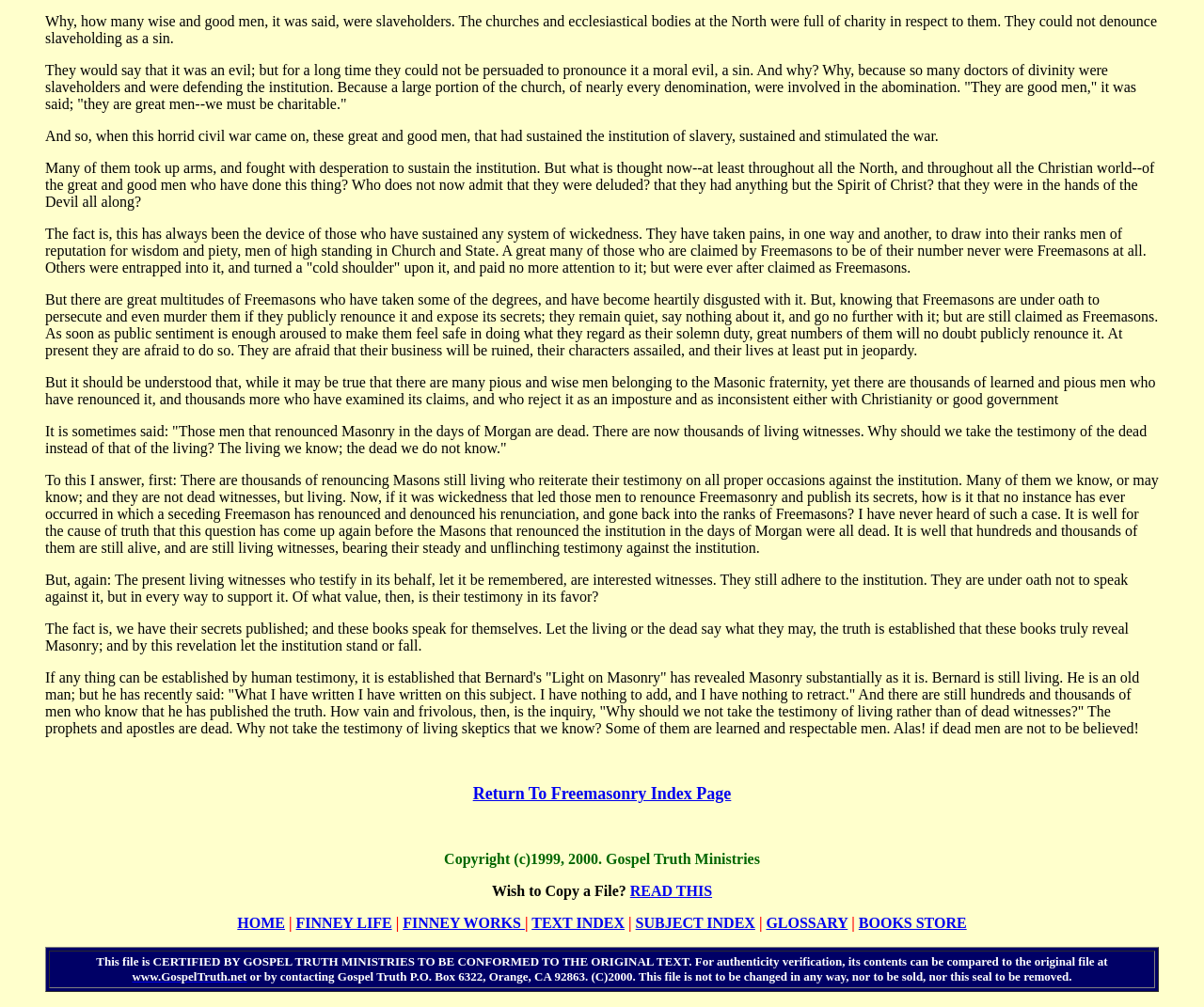How many links are there at the bottom of the webpage?
Look at the screenshot and respond with a single word or phrase.

9